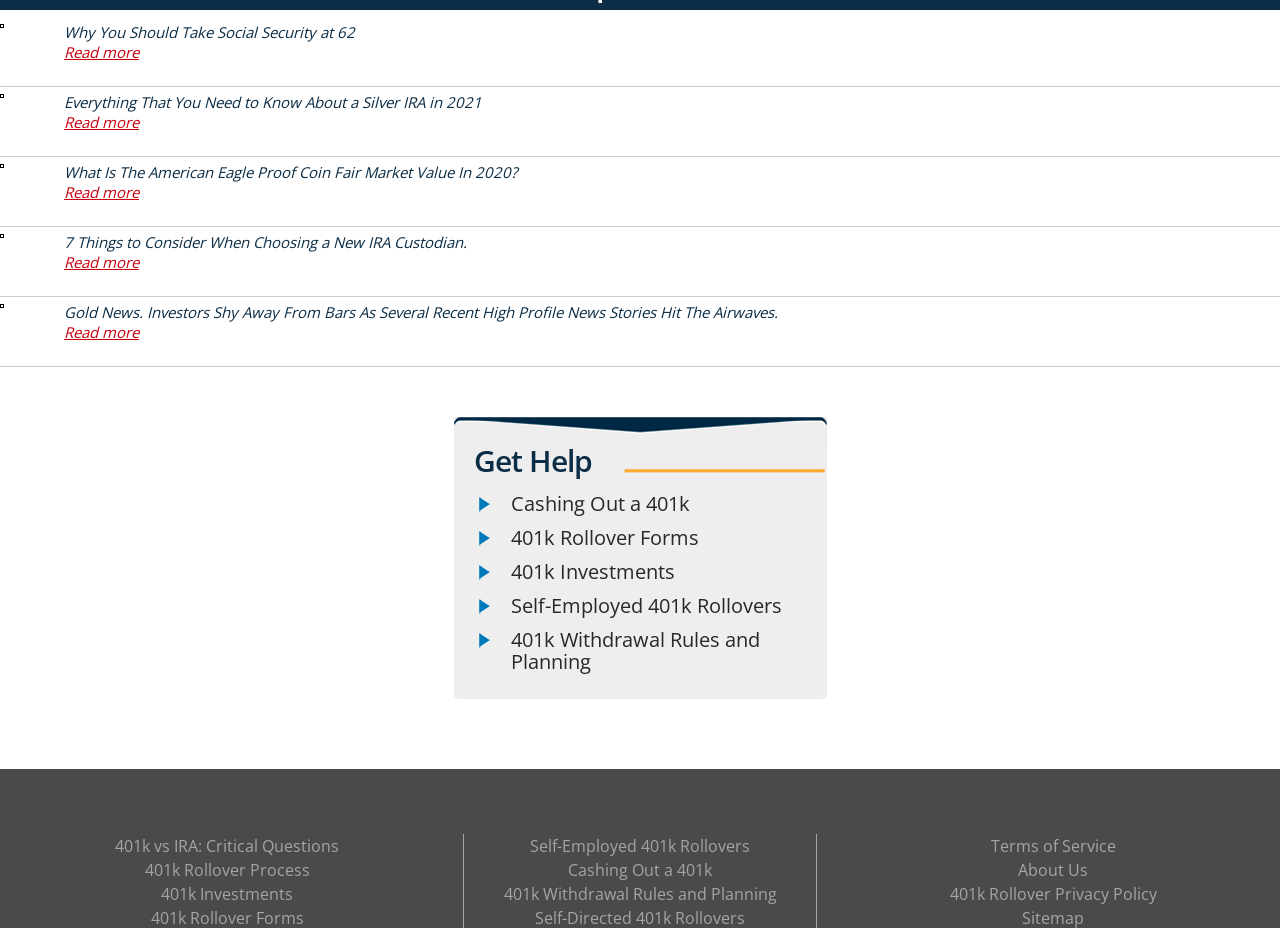Identify the bounding box for the UI element that is described as follows: "401k Withdrawal Rules and Planning".

[0.393, 0.952, 0.607, 0.975]